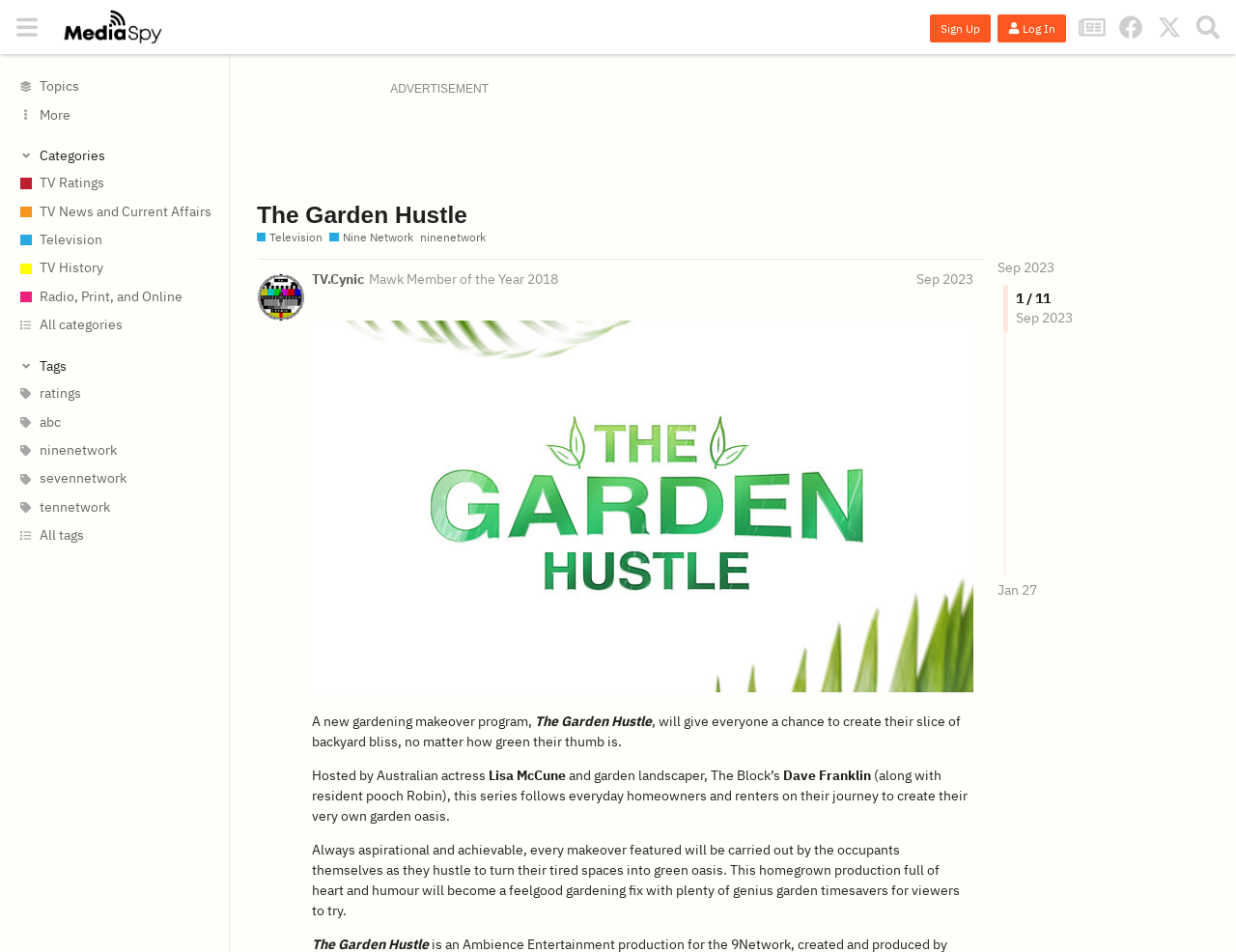Locate and extract the headline of this webpage.

The Garden Hustle